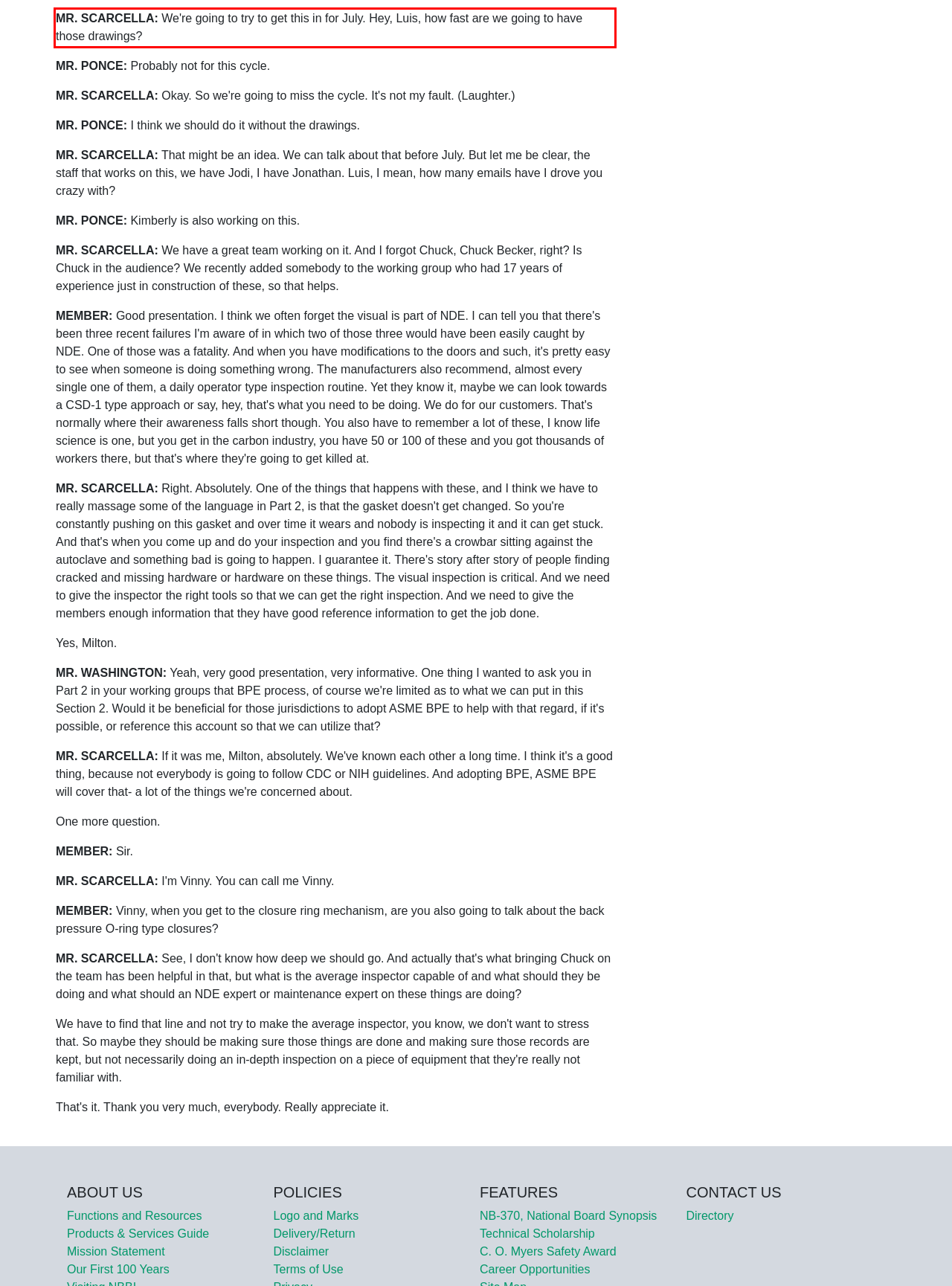Identify the text inside the red bounding box in the provided webpage screenshot and transcribe it.

MR. SCARCELLA: We're going to try to get this in for July. Hey, Luis, how fast are we going to have those drawings?